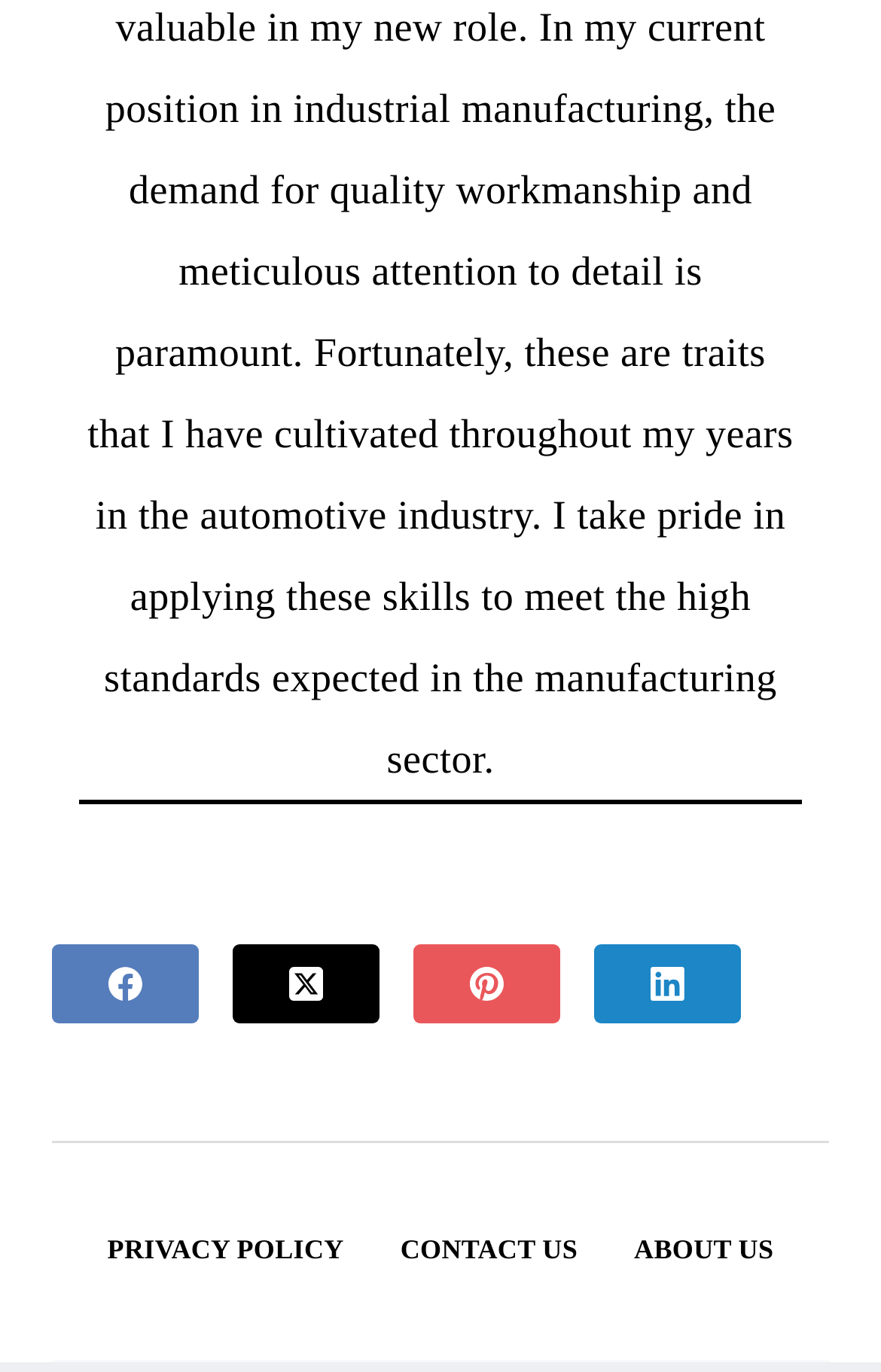What is the last item in the footer menu? Look at the image and give a one-word or short phrase answer.

ABOUT US